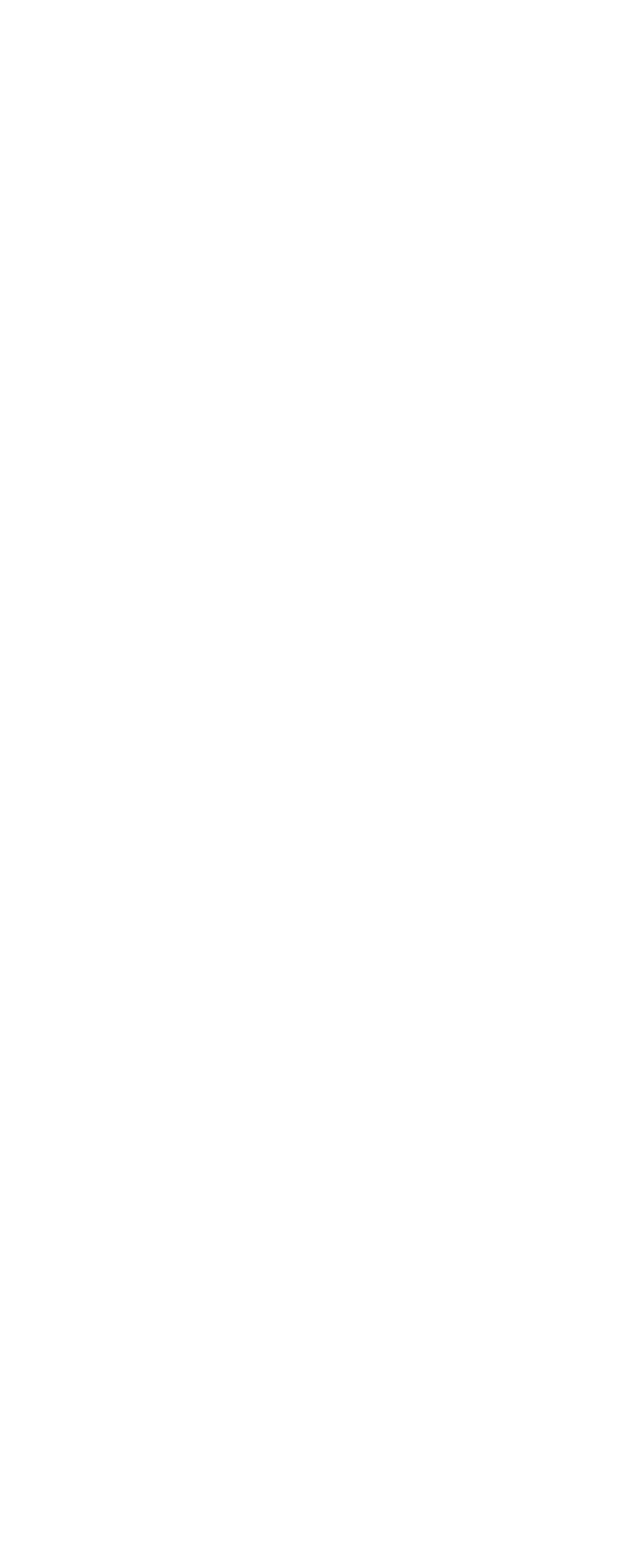Are there any book-related links on this webpage?
Identify the answer in the screenshot and reply with a single word or phrase.

Yes